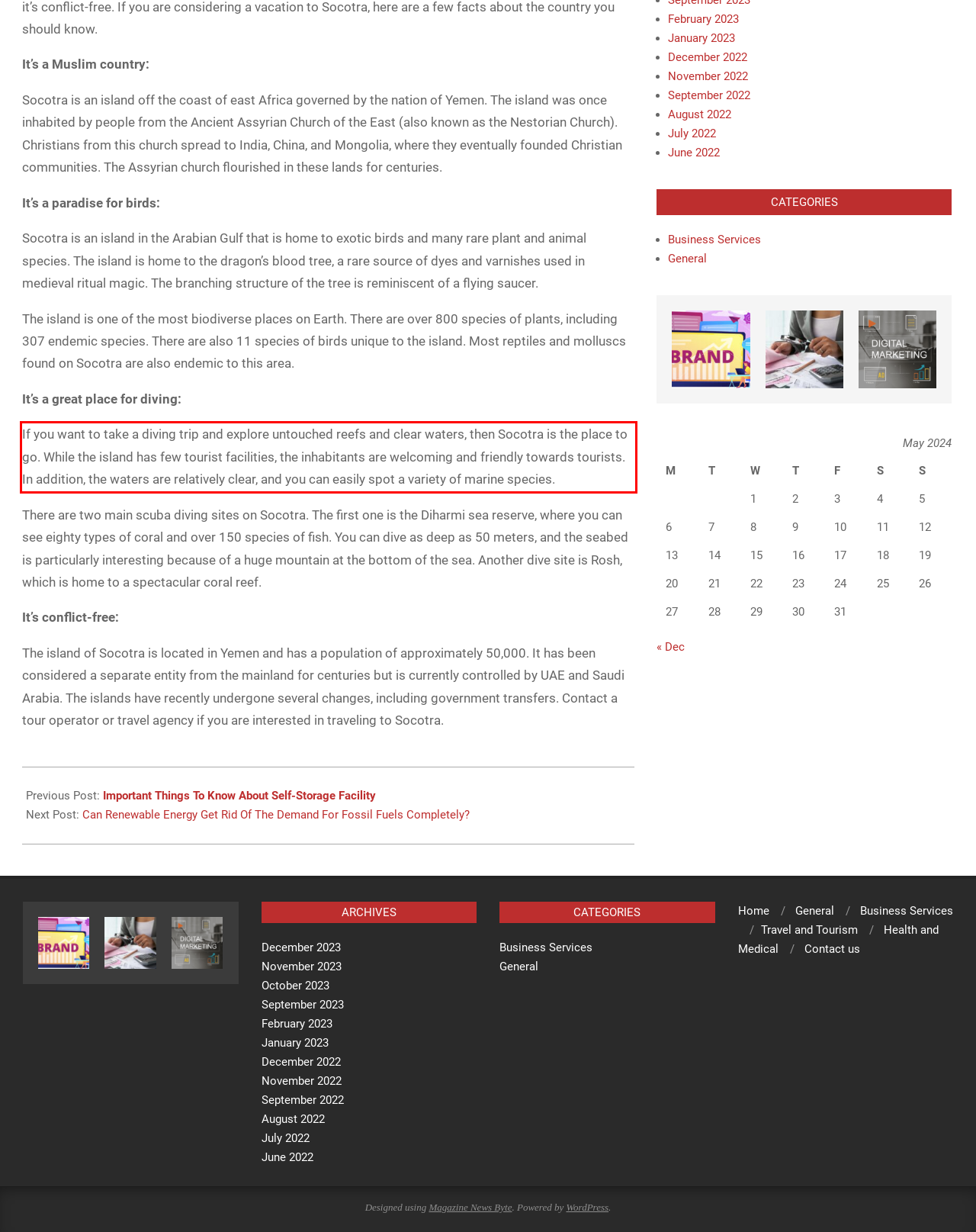Look at the provided screenshot of the webpage and perform OCR on the text within the red bounding box.

If you want to take a diving trip and explore untouched reefs and clear waters, then Socotra is the place to go. While the island has few tourist facilities, the inhabitants are welcoming and friendly towards tourists. In addition, the waters are relatively clear, and you can easily spot a variety of marine species.